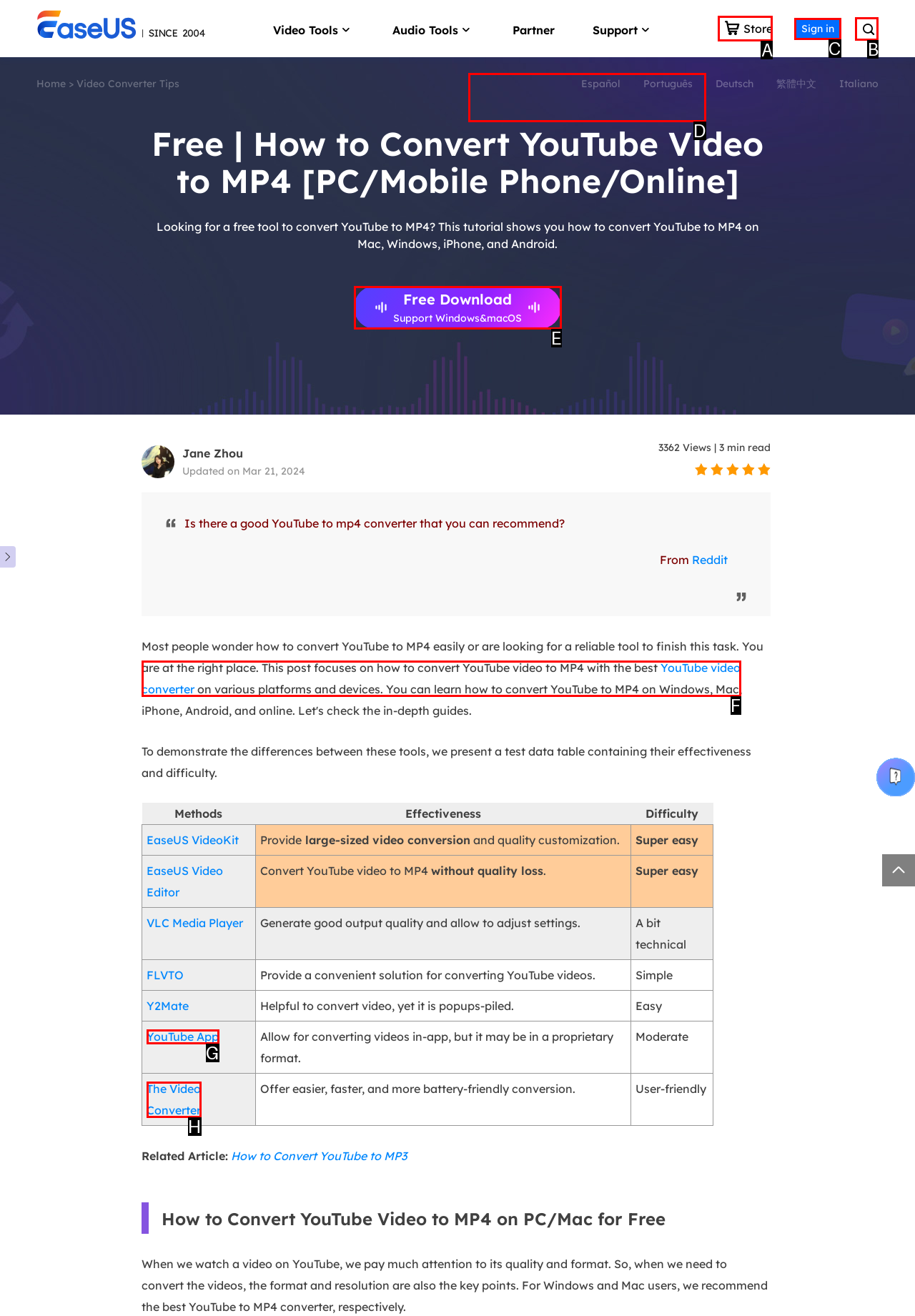Select the HTML element to finish the task: Sign in Reply with the letter of the correct option.

C